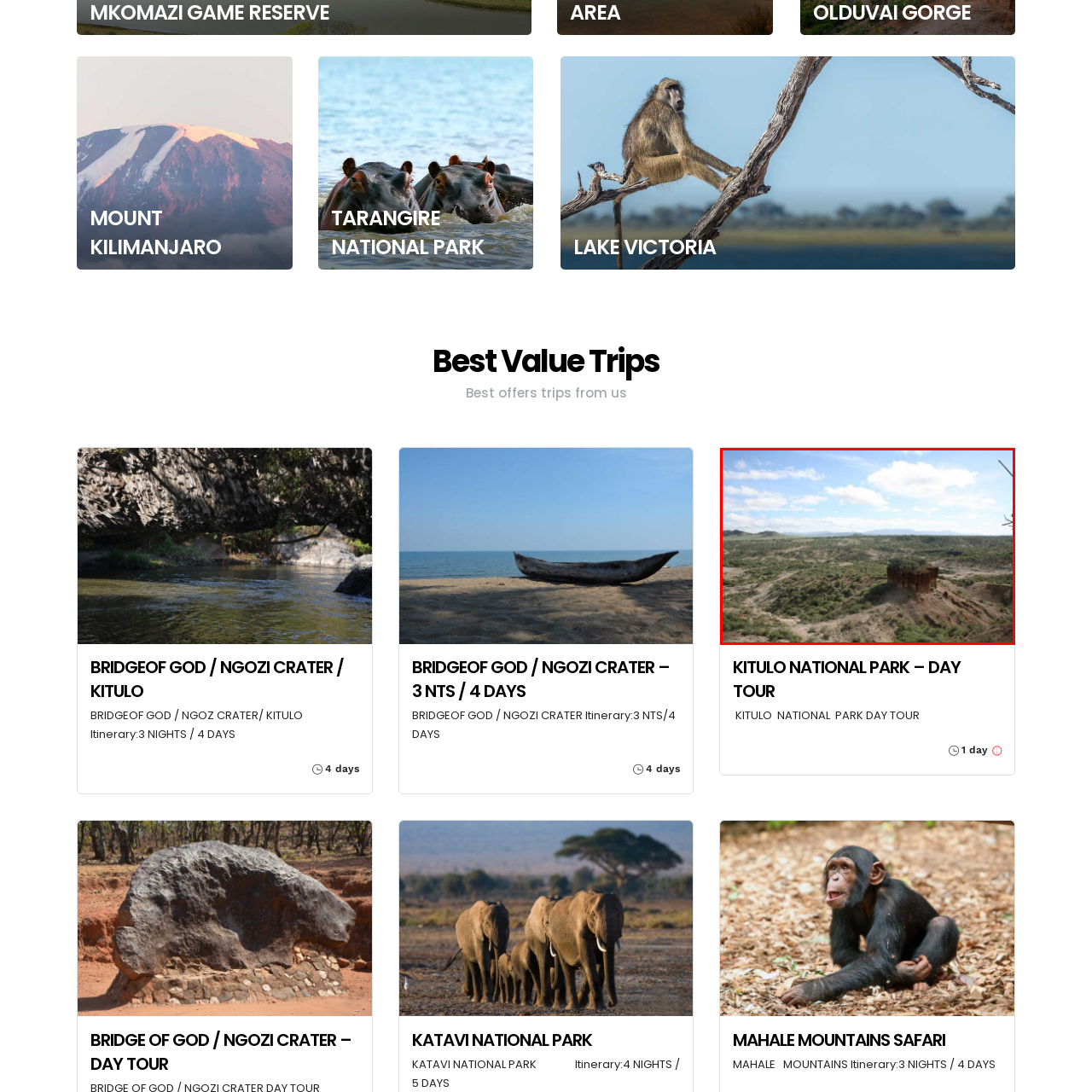Observe the image segment inside the red bounding box and answer concisely with a single word or phrase: What type of enthusiasts is Kitulo National Park a must-visit destination for?

Nature lovers and outdoor